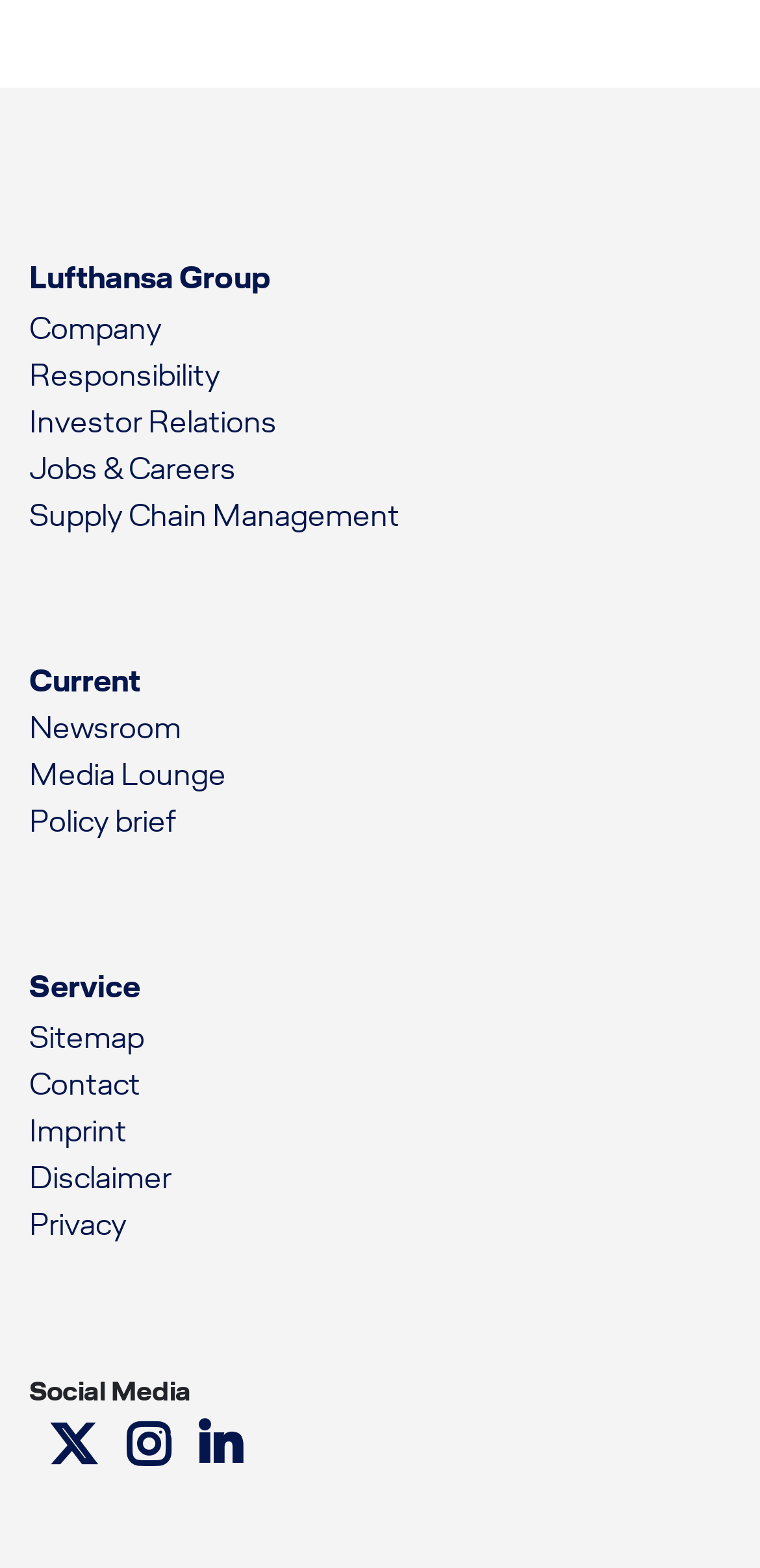Please specify the bounding box coordinates of the element that should be clicked to execute the given instruction: 'Contact us'. Ensure the coordinates are four float numbers between 0 and 1, expressed as [left, top, right, bottom].

[0.038, 0.678, 0.185, 0.705]